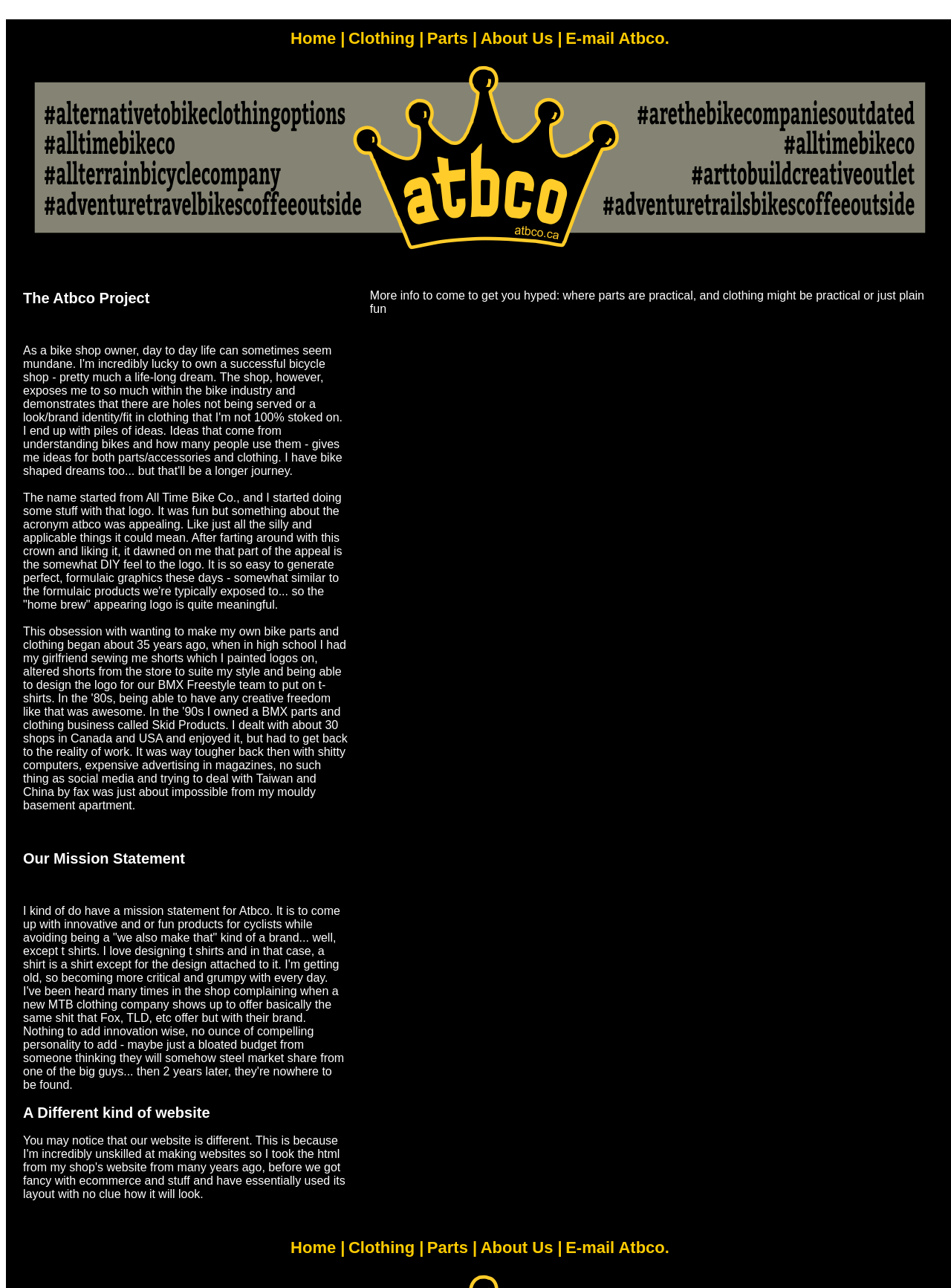Please locate the bounding box coordinates of the element that should be clicked to achieve the given instruction: "View About Us page".

[0.505, 0.023, 0.591, 0.037]